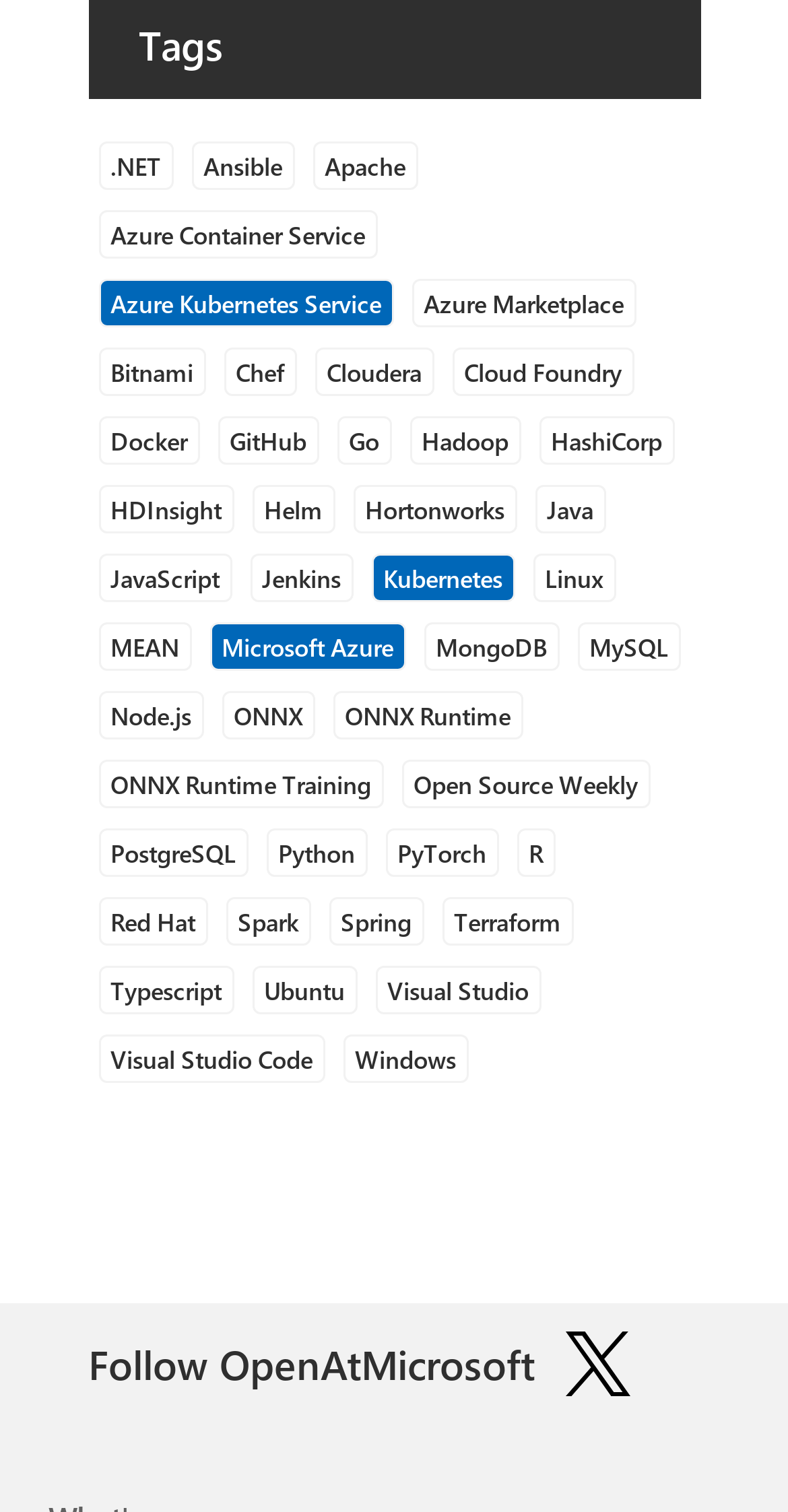Could you specify the bounding box coordinates for the clickable section to complete the following instruction: "View site map"?

None